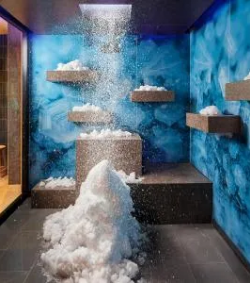Utilize the details in the image to give a detailed response to the question: What material is cascading from above?

The image showcases a unique feature of the spa, where soft, white snow-like material cascades gracefully from above, creating a serene atmosphere.